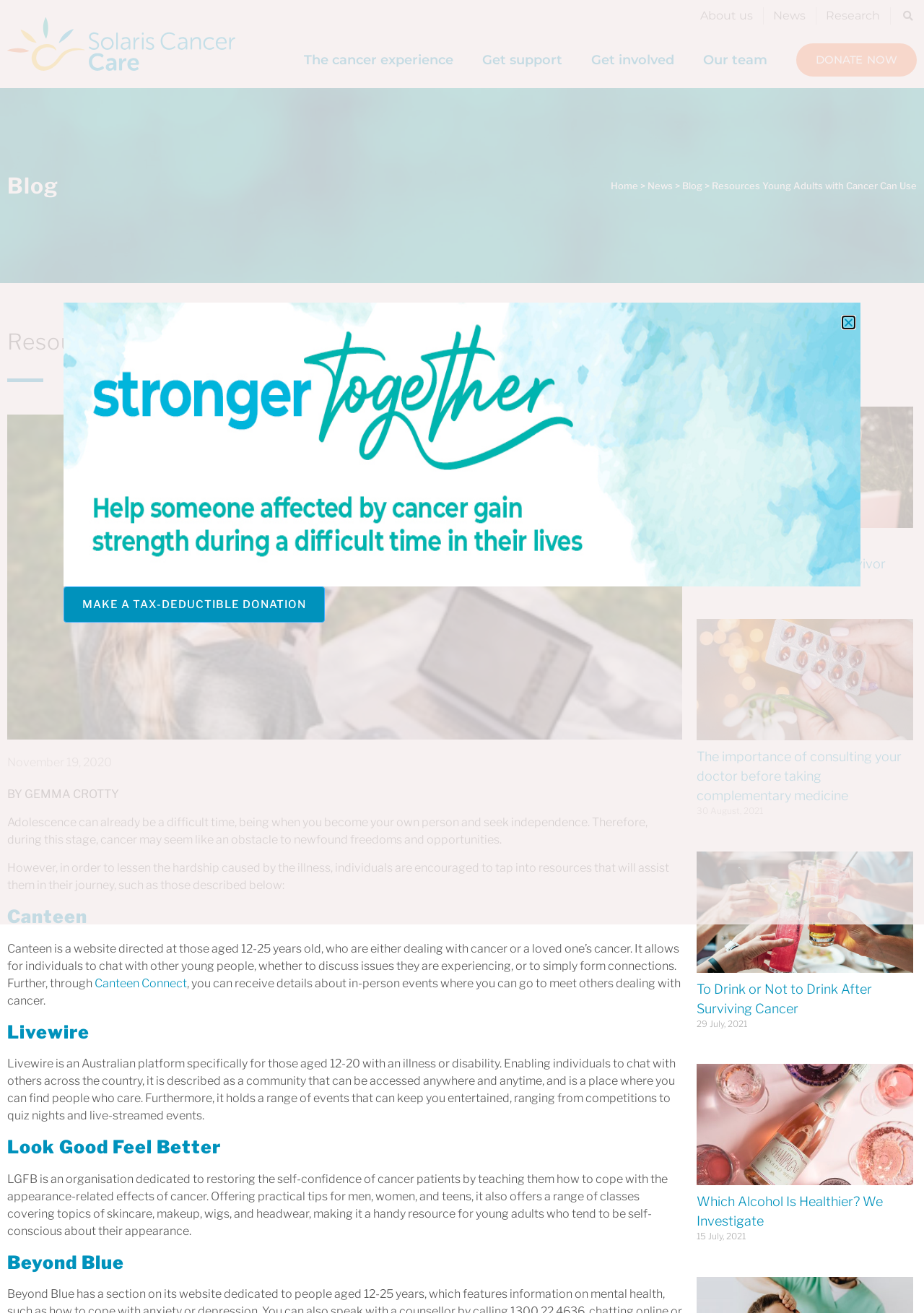Summarize the webpage with a detailed and informative caption.

This webpage is about resources available to young adults with cancer. At the top, there are several links to different sections of the website, including "About us", "News", "Research", and "Get support". Below these links, there is a heading that reads "Resources Young Adults with Cancer Can Use" and a brief description of the challenges of having cancer during adolescence.

The main content of the page is divided into sections, each describing a different resource available to young adults with cancer. These resources include Canteen, a website for 12-25 year olds to connect with others who are dealing with cancer; Livewire, an Australian platform for 12-20 year olds with an illness or disability; Look Good Feel Better, an organization that helps cancer patients cope with appearance-related effects of cancer; and Beyond Blue, a resource for mental health support.

Each section has a heading and a brief description of the resource, along with links to learn more. The descriptions are accompanied by static text that provides more information about each resource.

On the right side of the page, there is a section titled "Latest Blog Posts" that lists four recent blog articles, each with a link to read more and a date of publication.

At the bottom of the page, there is a link to make a tax-deductible donation and a button to close a popup window.